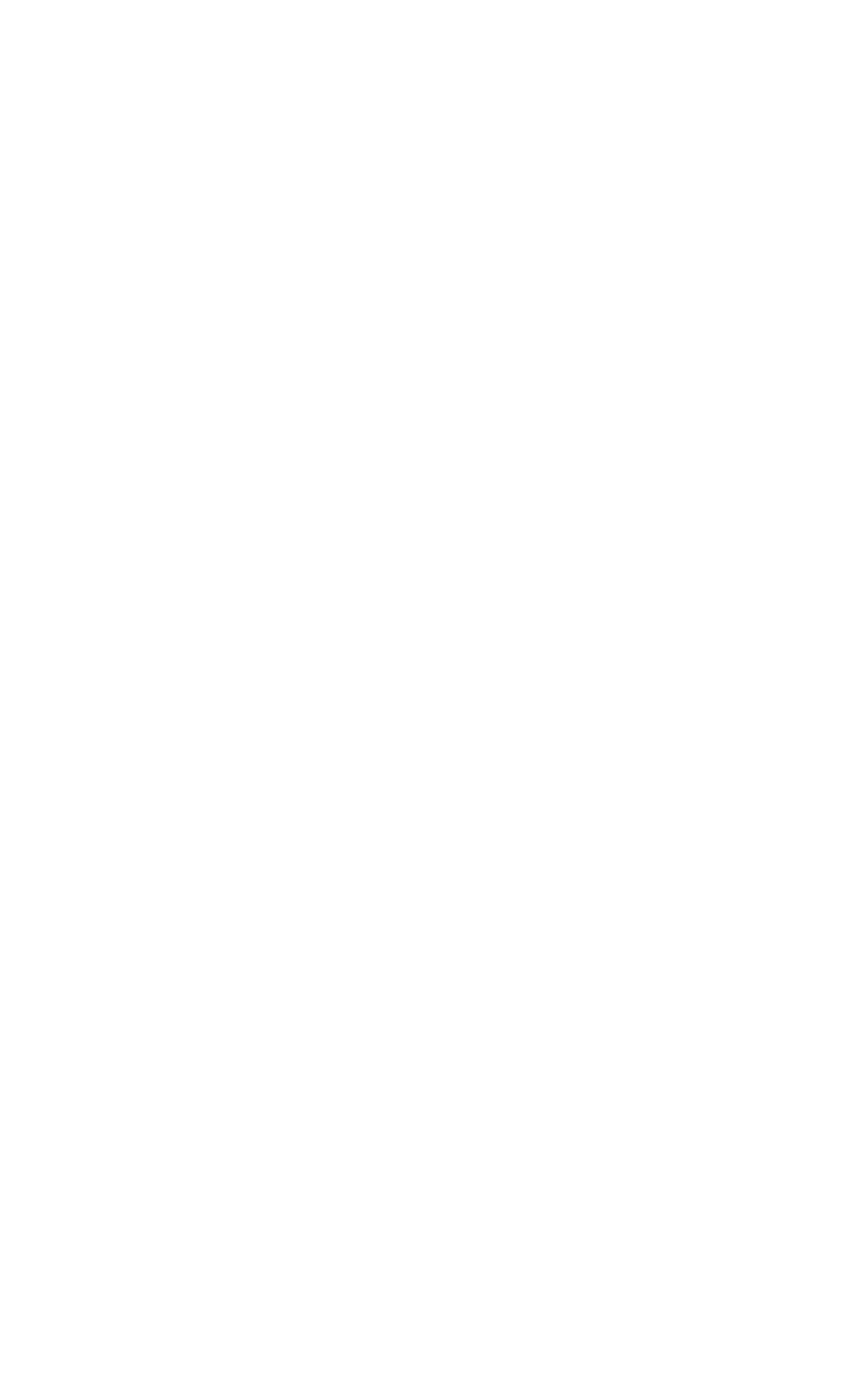What is the category of the previous post?
Please look at the screenshot and answer in one word or a short phrase.

Easy & Budget-Friendly Summer Porch